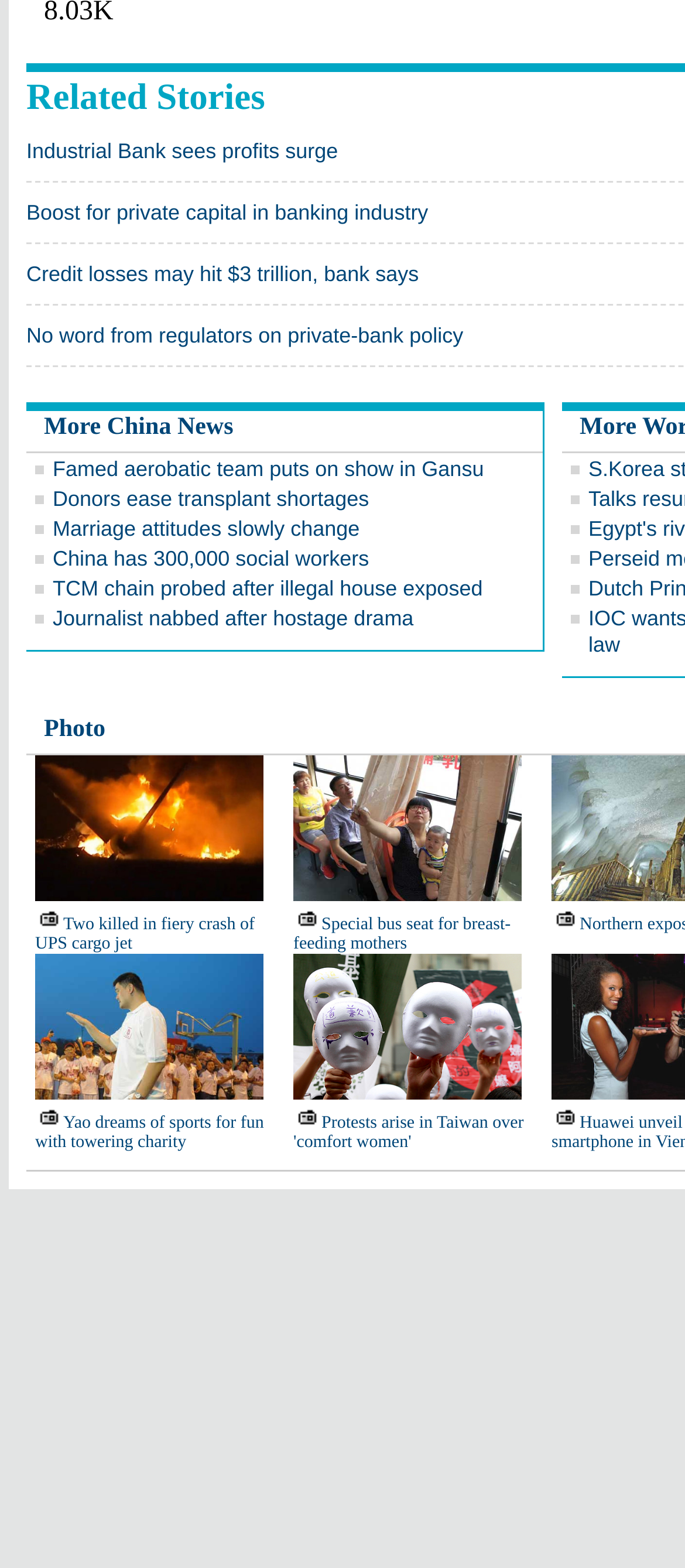How many news links are on this webpage?
Answer the question with as much detail as possible.

I counted the number of link elements with OCR text that appear to be news headlines, and there are 15 of them.